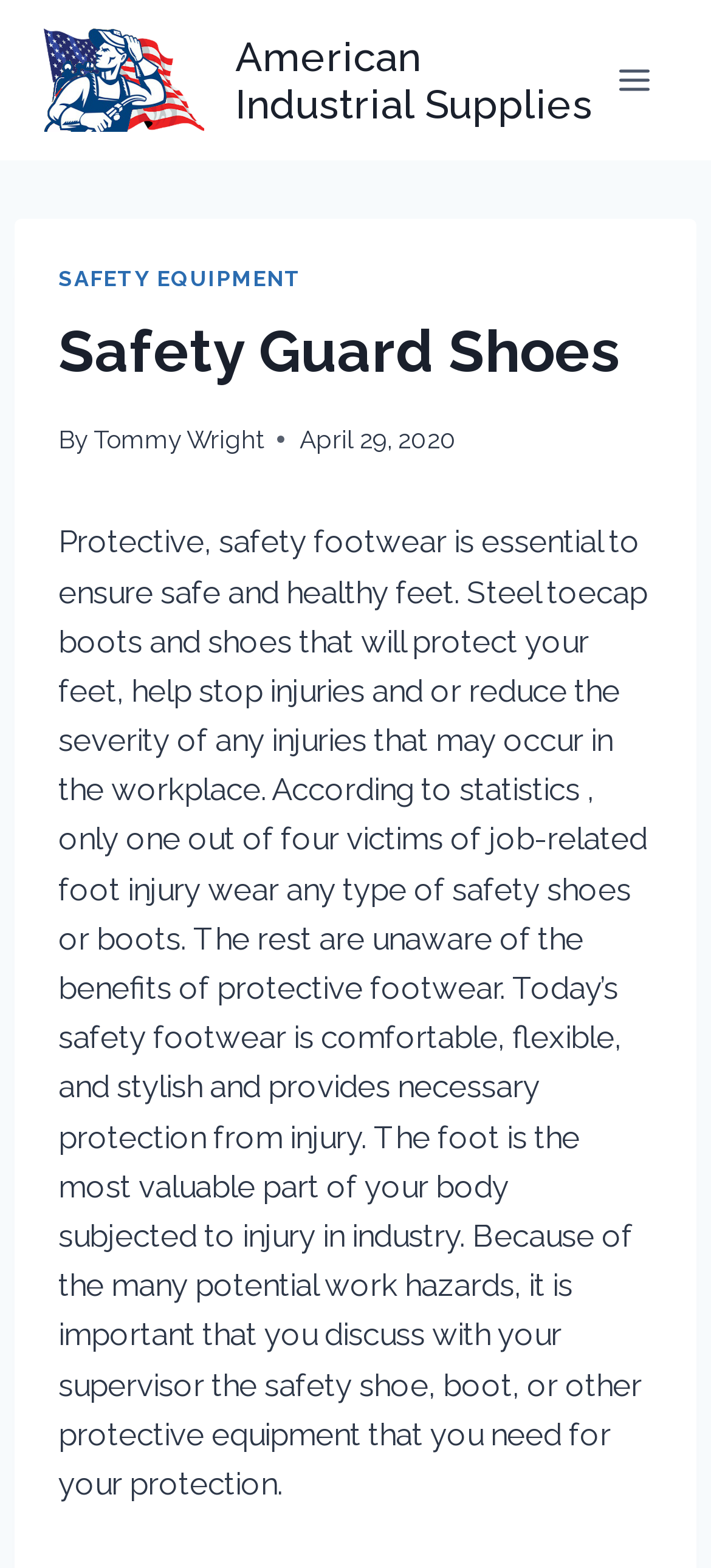Please provide a one-word or short phrase answer to the question:
What is the purpose of discussing safety shoe or boot with a supervisor?

To determine necessary protection